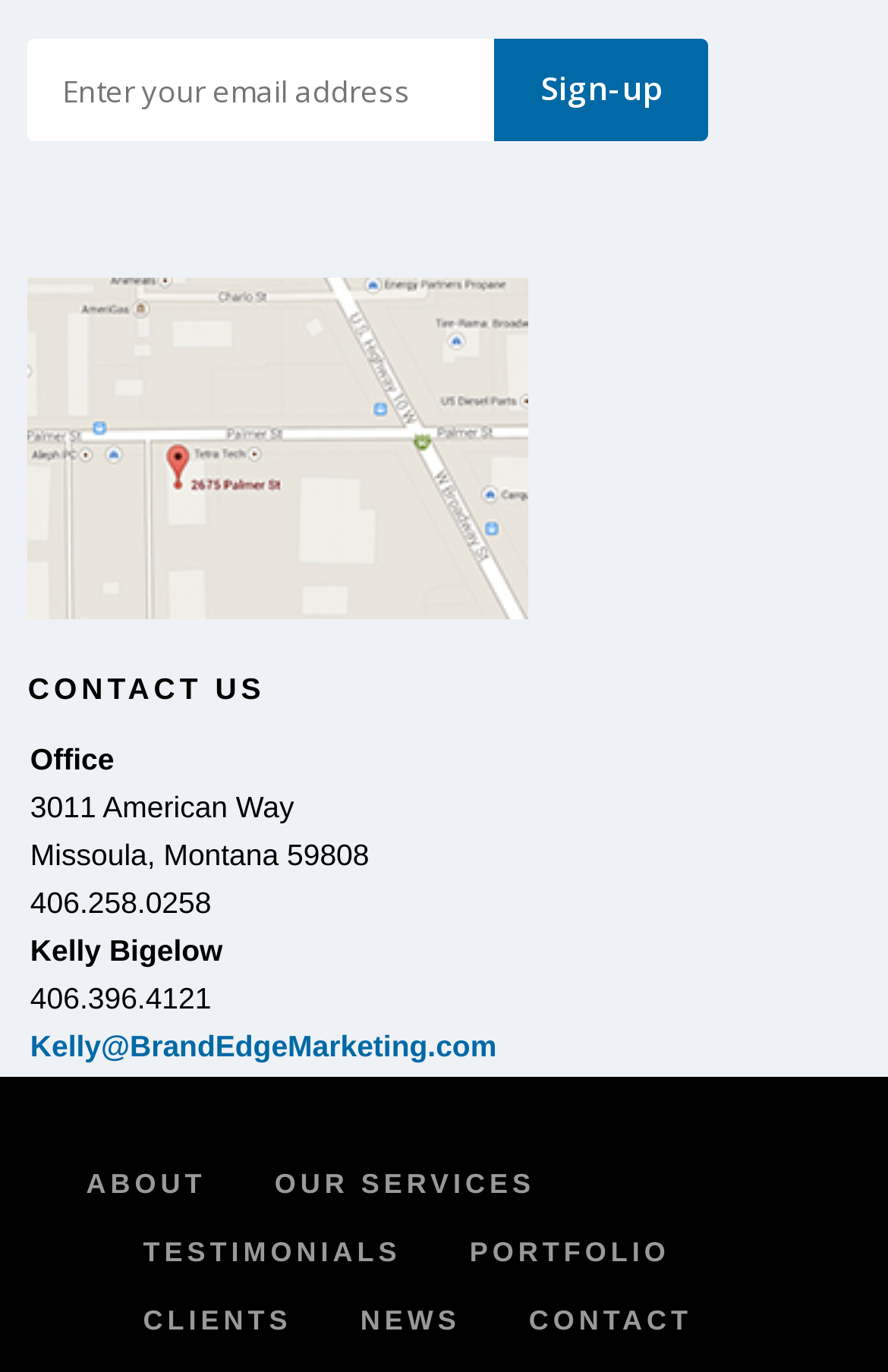Provide a brief response in the form of a single word or phrase:
What is the company's office address?

3011 American Way, Missoula, Montana 59808